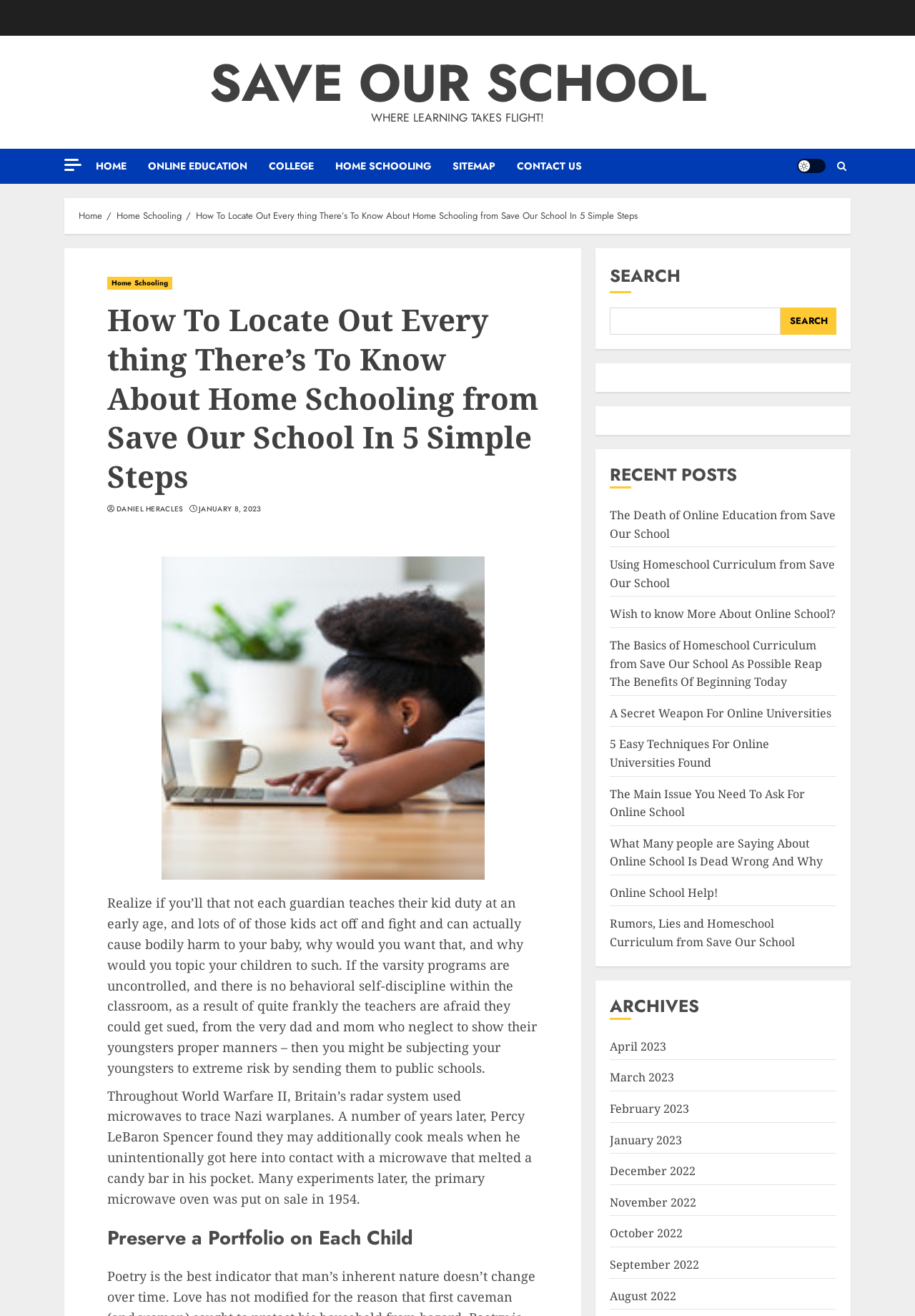Describe every aspect of the webpage comprehensively.

This webpage is about homeschooling and online education, with a focus on the benefits and resources available for parents who choose to homeschool their children. At the top of the page, there is a navigation menu with links to different sections of the website, including "HOME", "ONLINE EDUCATION", "COLLEGE", "HOME SCHOOLING", "SITEMAP", and "CONTACT US". 

Below the navigation menu, there is a breadcrumbs section that shows the current page's location within the website's hierarchy. The current page is "How To Locate Out Every thing There’s To Know About Home Schooling from Save Our School In 5 Simple Steps".

The main content of the page is divided into several sections. The first section has a heading that matches the page title, followed by a brief introduction to homeschooling and its benefits. There is also an image related to homeschooling in this section.

The next section has a heading "Preserve a Portfolio on Each Child" and contains two paragraphs of text discussing the importance of keeping a portfolio for each child and how it can help in their education.

On the right side of the page, there is a search bar with a label "SEARCH" and a button to submit the search query. Below the search bar, there is a section titled "RECENT POSTS" that lists several links to recent articles related to homeschooling and online education.

Further down the page, there is a section titled "ARCHIVES" that lists links to archived articles from different months, starting from April 2023 and going back to August 2022.

Throughout the page, there are several links to other articles and resources related to homeschooling and online education, as well as a few icons and buttons for interacting with the website.